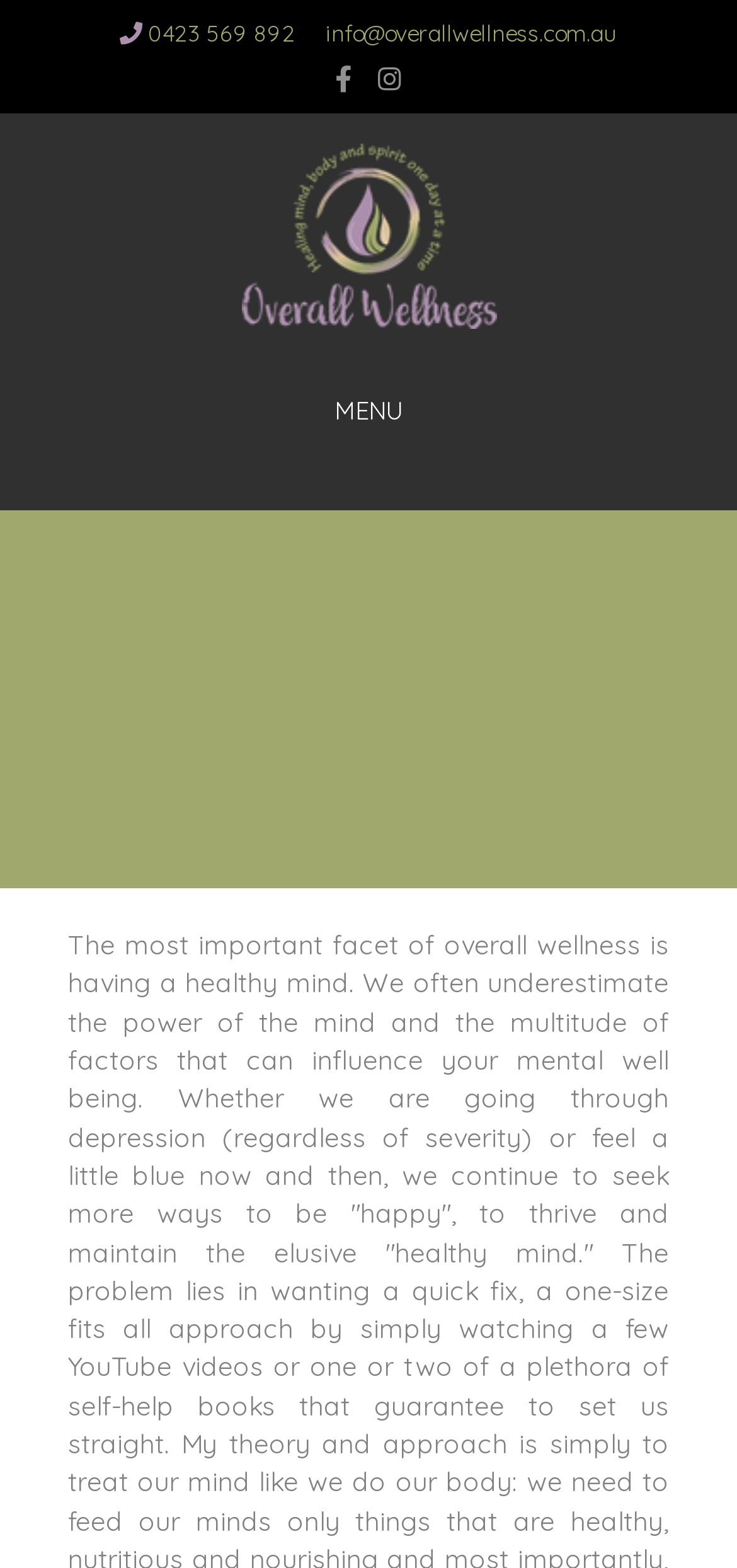Analyze the image and give a detailed response to the question:
What is the purpose of the button at the top?

I found the button at the top of the page labeled as 'MENU', which suggests that it is used to navigate the website's menu.